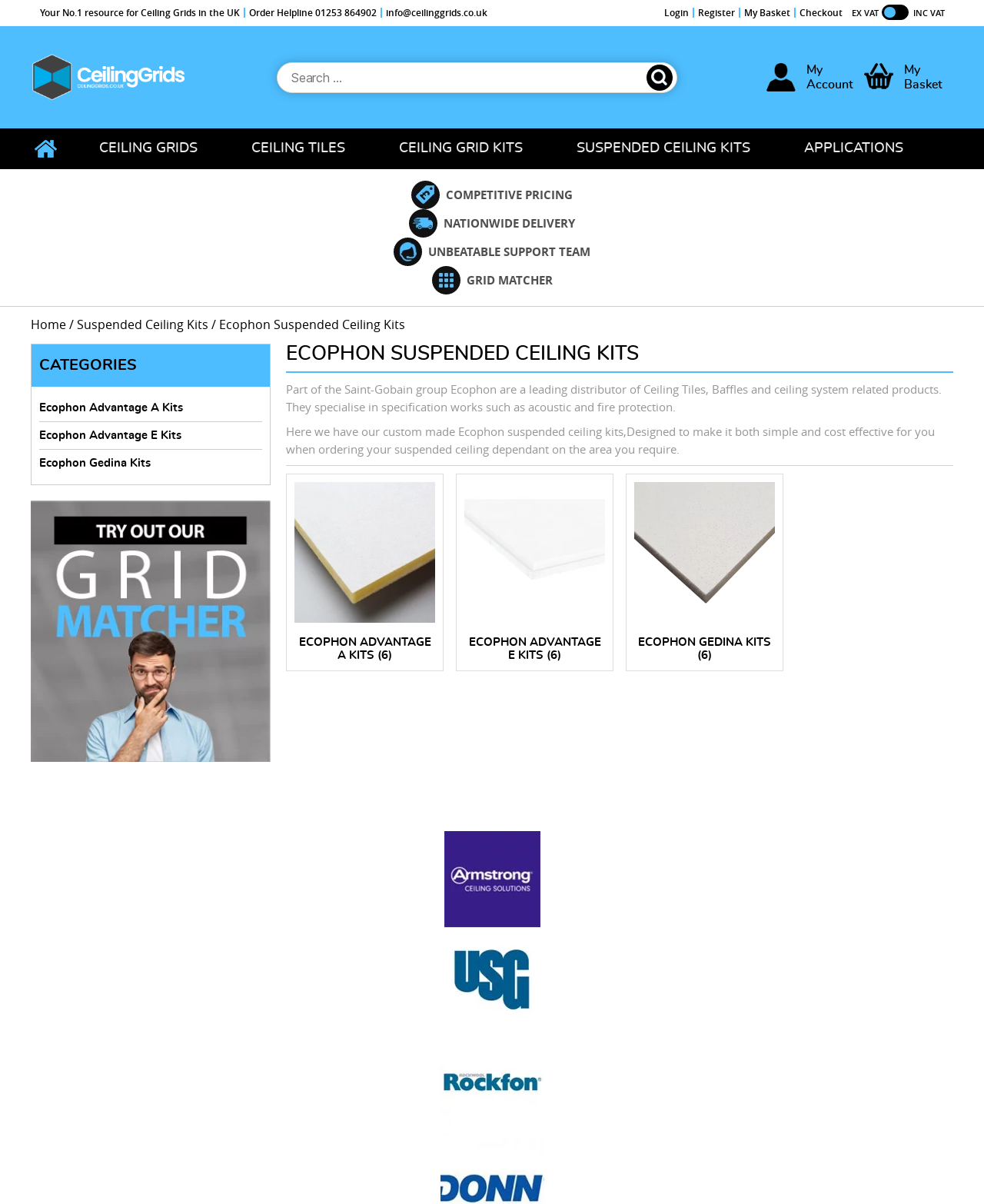Locate the bounding box coordinates of the region to be clicked to comply with the following instruction: "Visit Ecophon Advantage A Kits". The coordinates must be four float numbers between 0 and 1, in the form [left, top, right, bottom].

[0.299, 0.418, 0.442, 0.568]